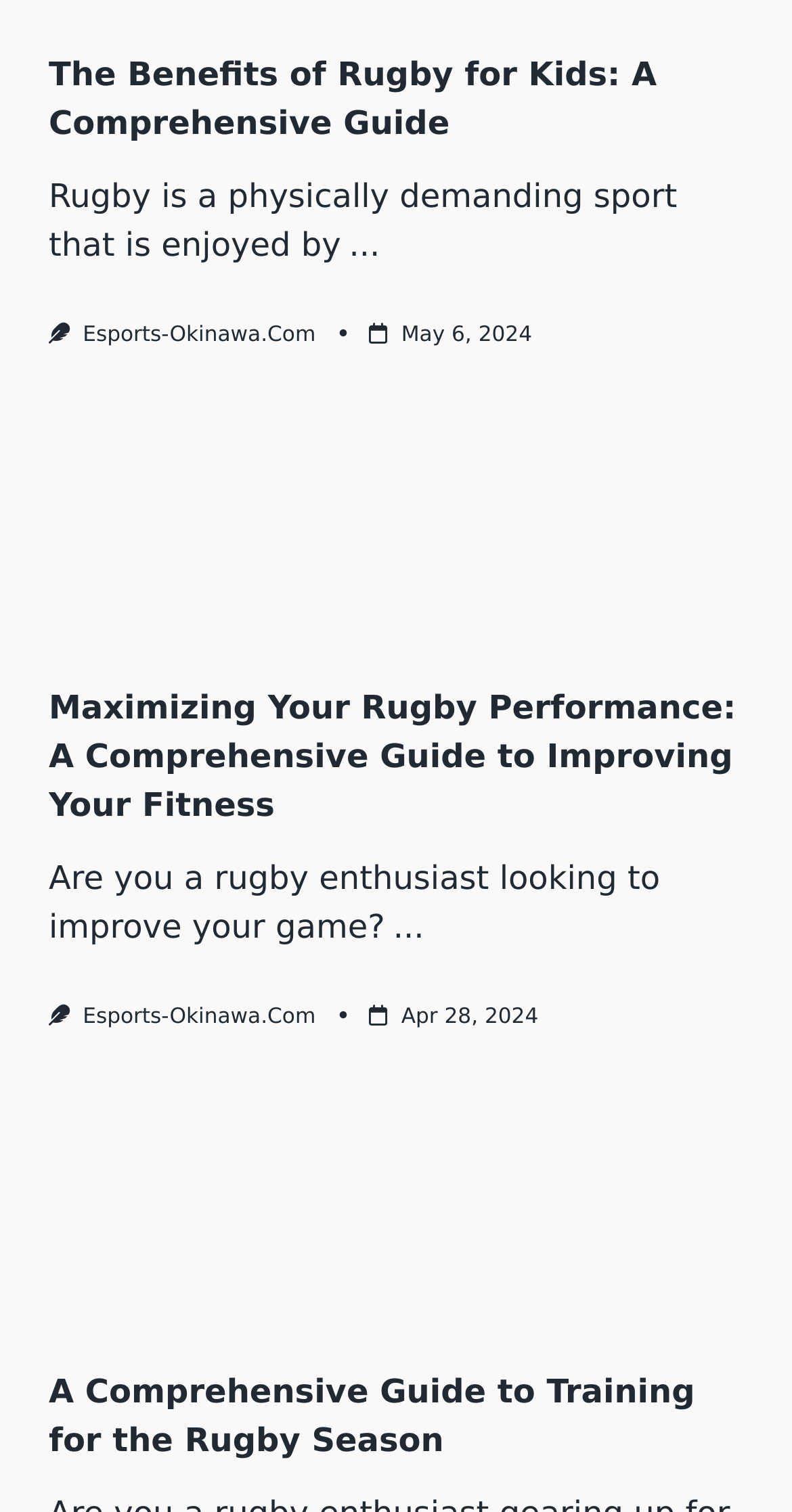Determine the bounding box coordinates of the section to be clicked to follow the instruction: "Visit the Esports-Okinawa website". The coordinates should be given as four float numbers between 0 and 1, formatted as [left, top, right, bottom].

[0.104, 0.213, 0.399, 0.229]